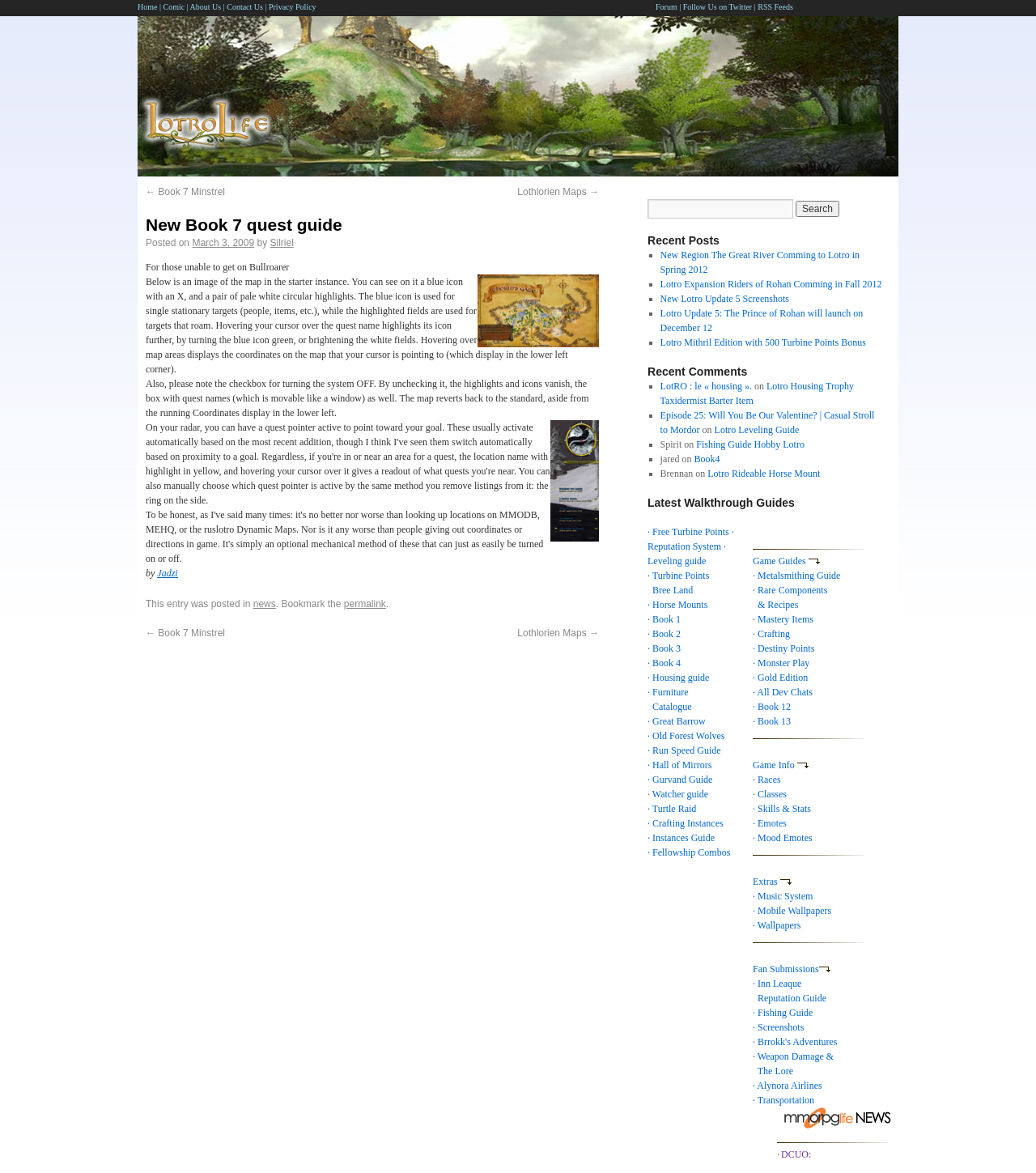Answer the question using only a single word or phrase: 
What is the function of the checkbox on the map?

Turning the system off